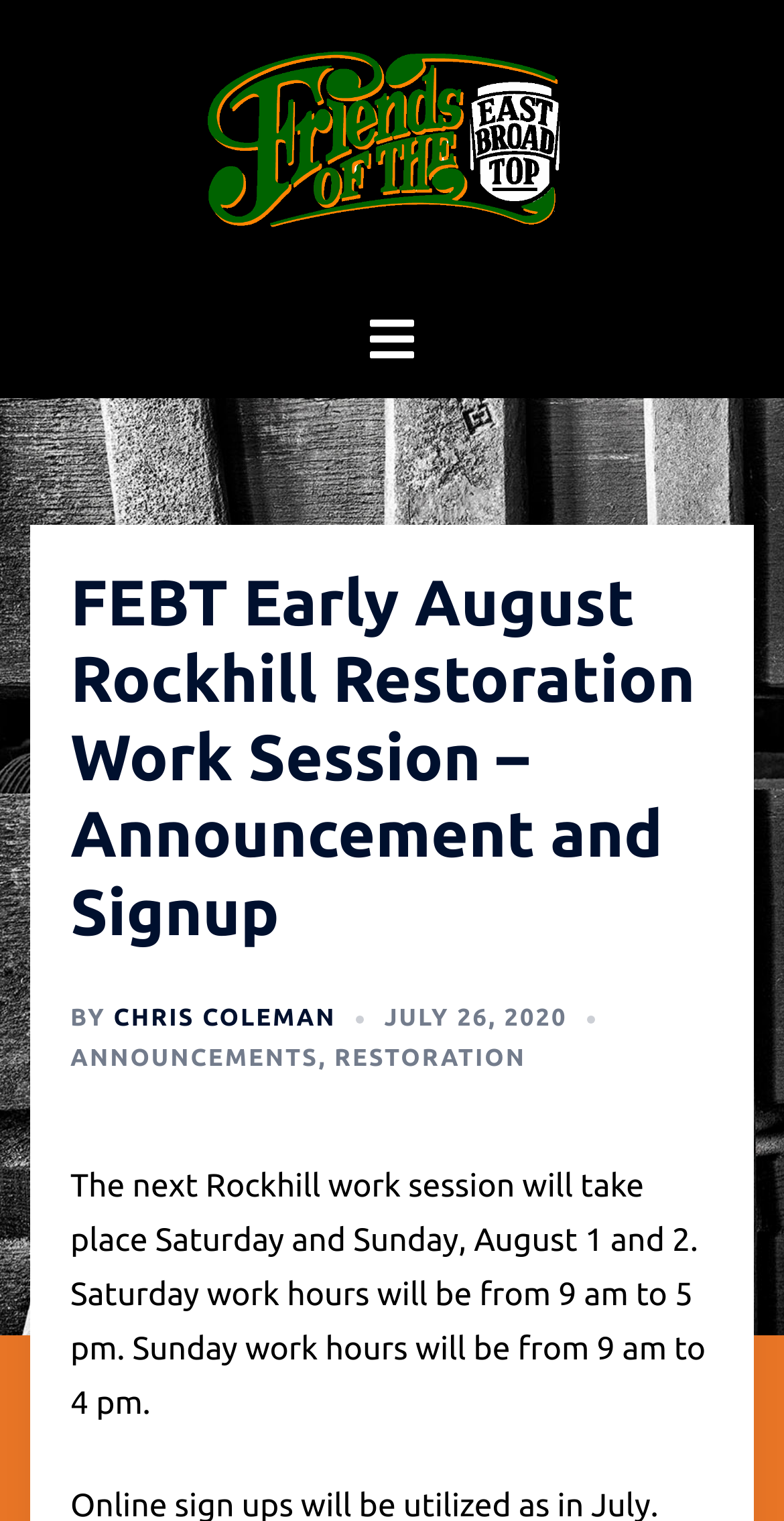From the screenshot, find the bounding box of the UI element matching this description: "Submit a Support Ticket". Supply the bounding box coordinates in the form [left, top, right, bottom], each a float between 0 and 1.

None